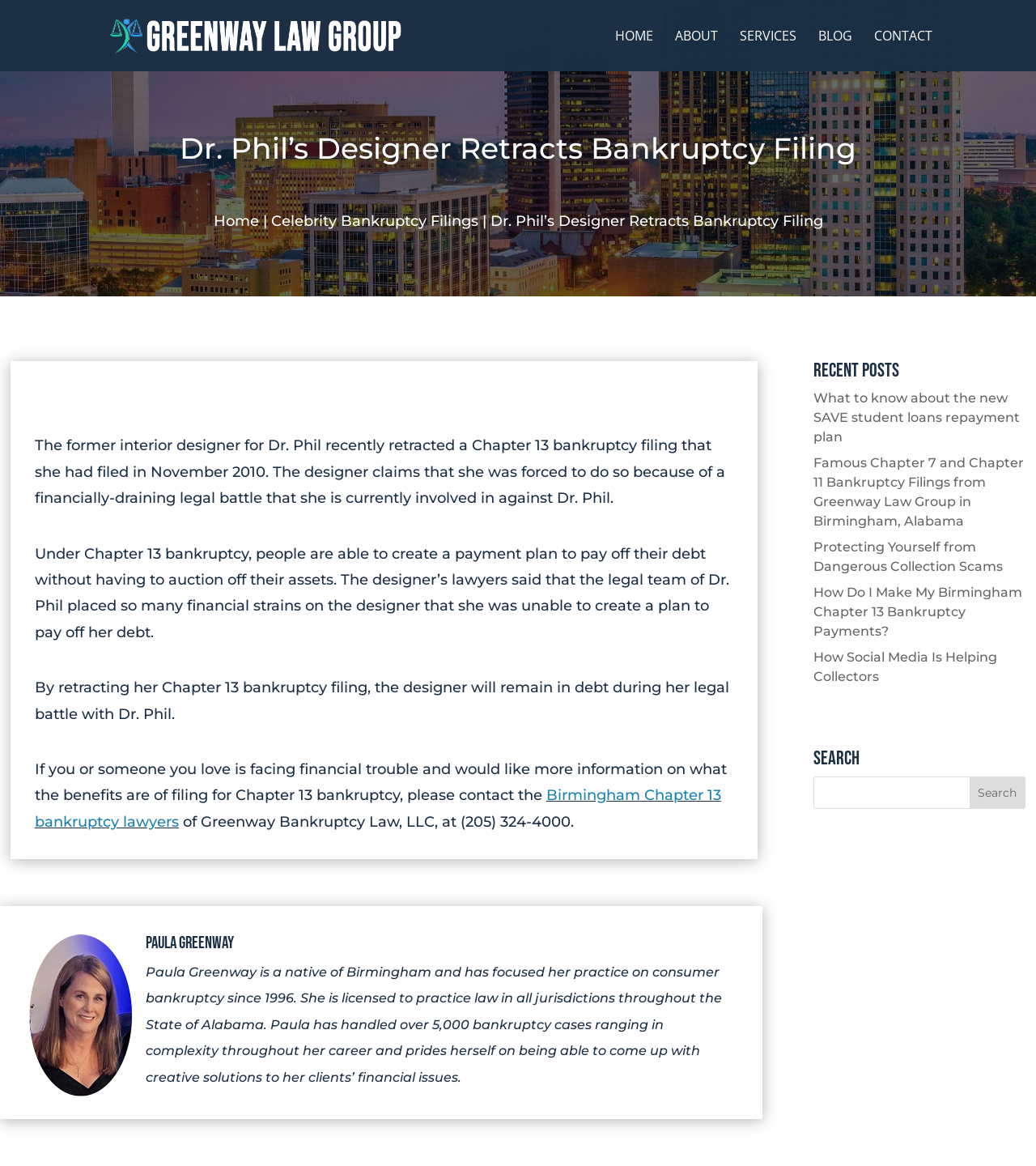What is the current status of the designer's bankruptcy filing?
Please provide a single word or phrase as your answer based on the image.

Retracted